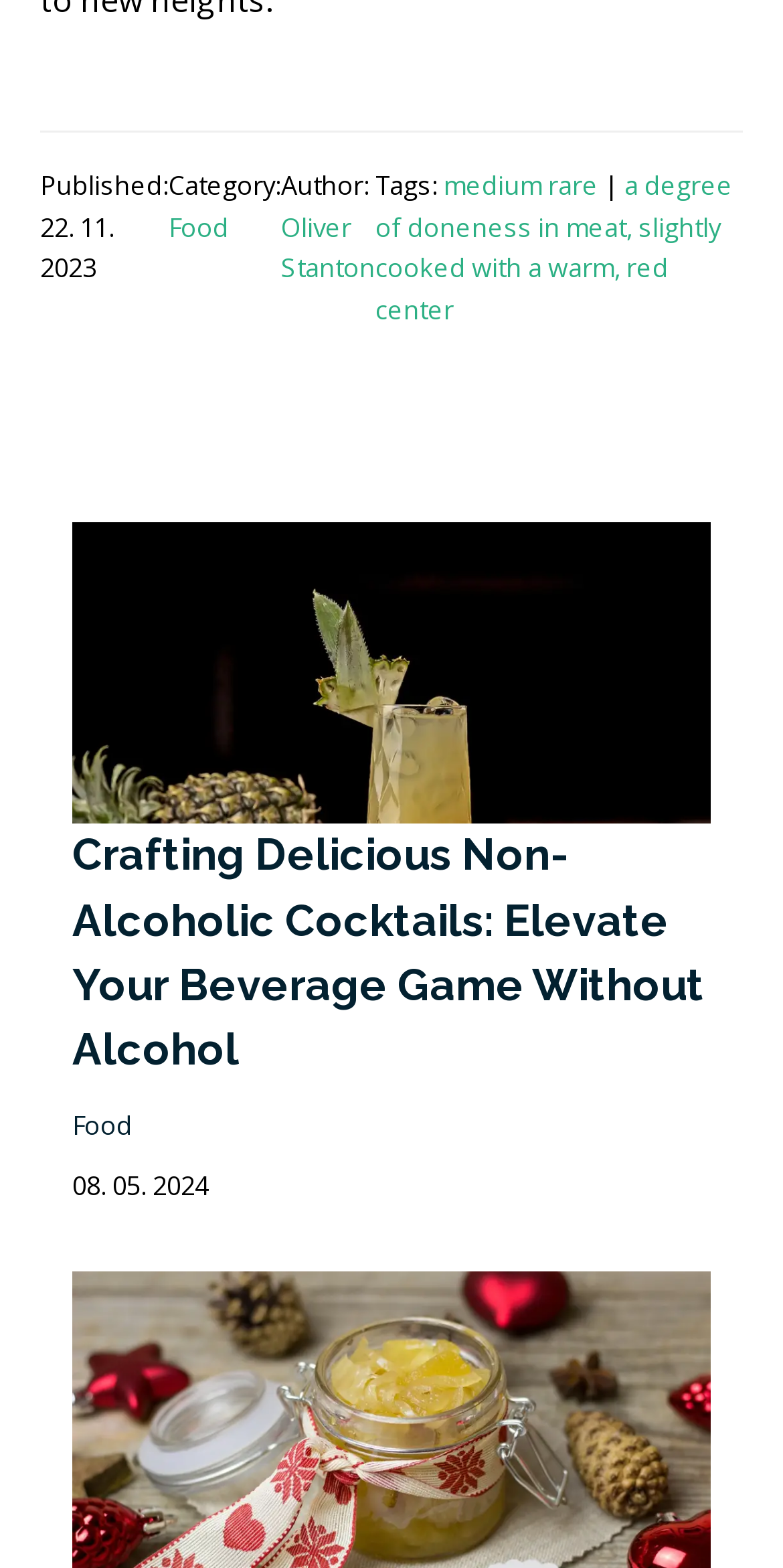Please specify the bounding box coordinates of the clickable region necessary for completing the following instruction: "Click on the 'Food' category". The coordinates must consist of four float numbers between 0 and 1, i.e., [left, top, right, bottom].

[0.215, 0.133, 0.292, 0.156]